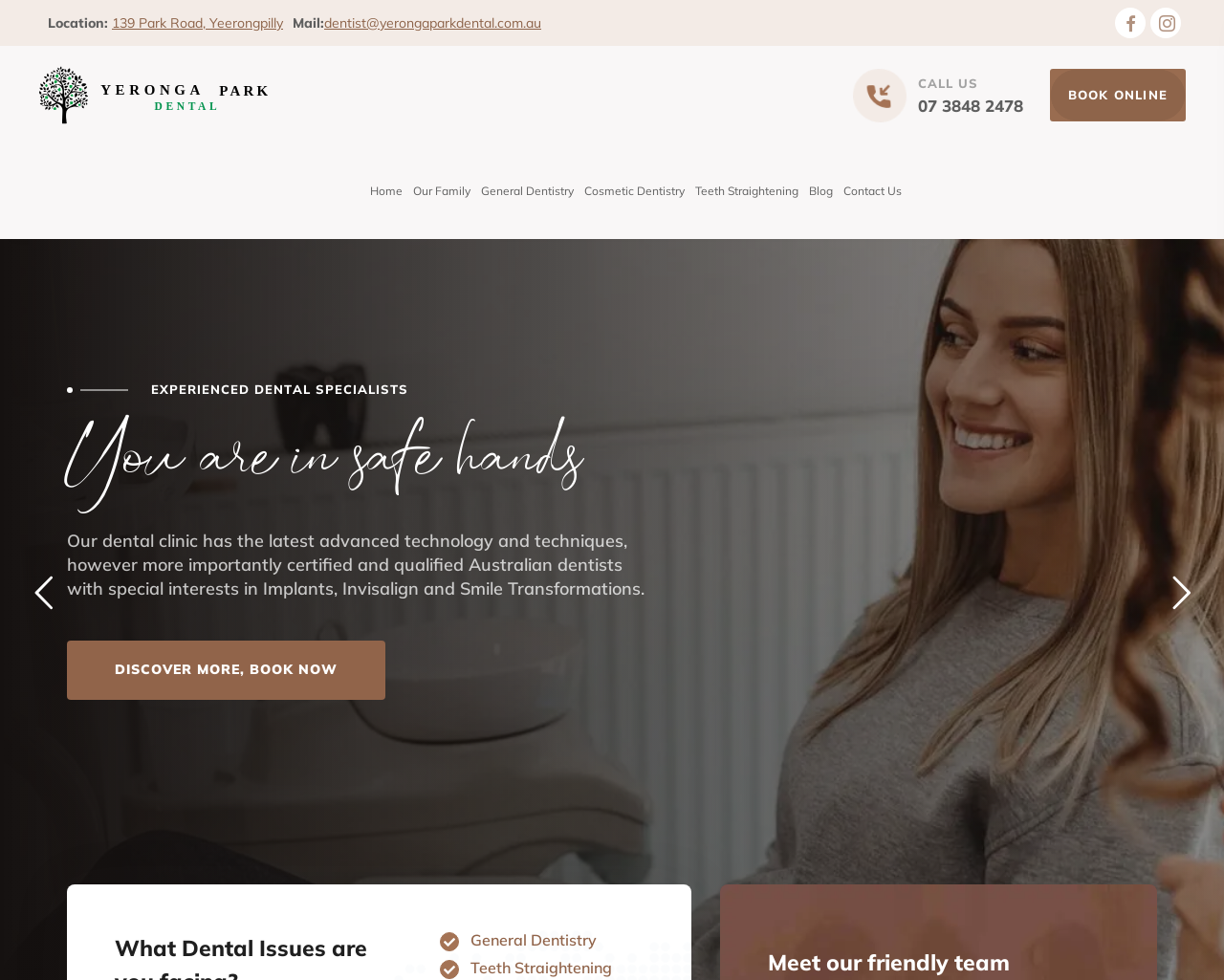What is the main theme of the webpage?
Look at the image and provide a short answer using one word or a phrase.

Dental services